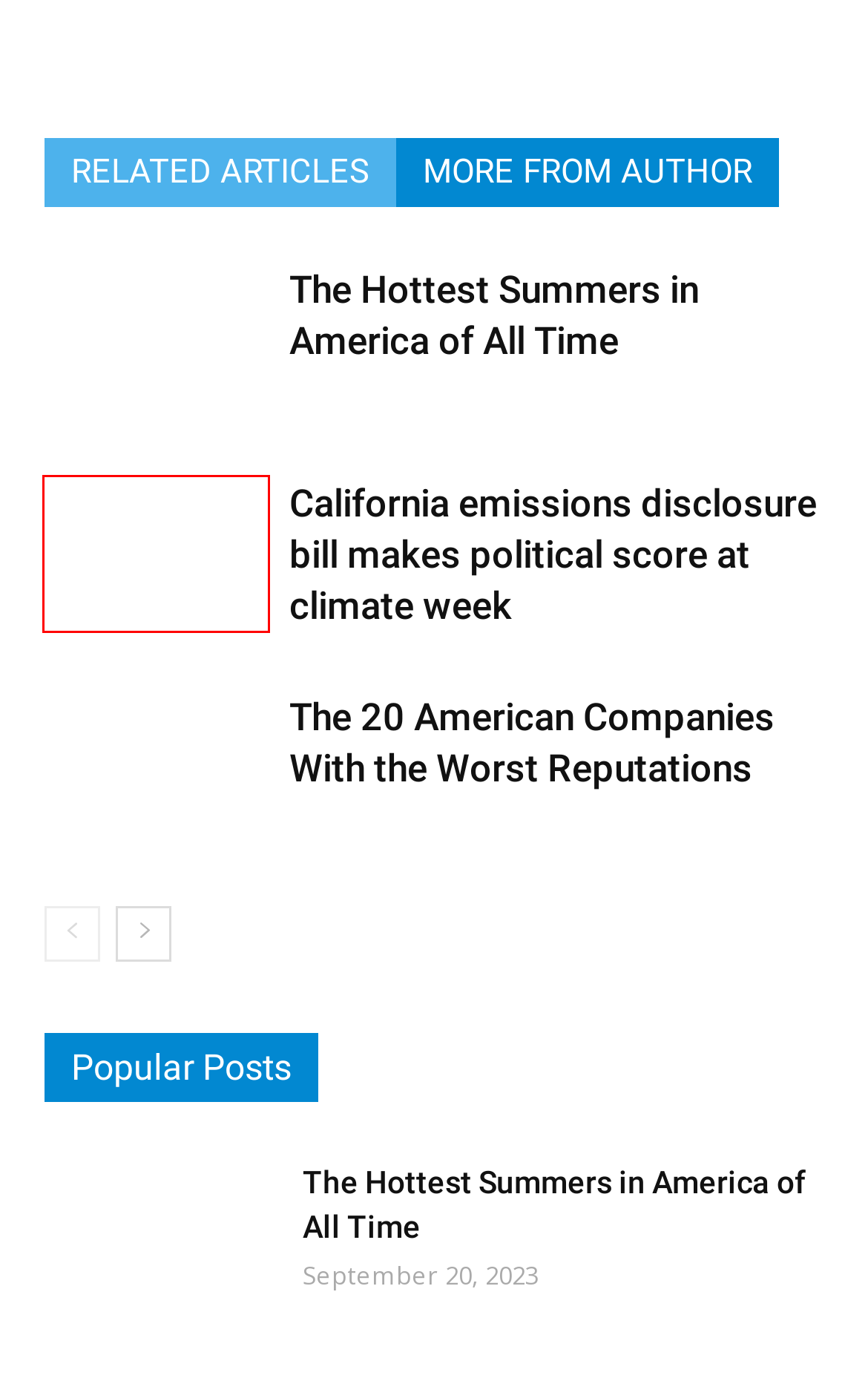Look at the screenshot of the webpage and find the element within the red bounding box. Choose the webpage description that best fits the new webpage that will appear after clicking the element. Here are the candidates:
A. The Hottest Summers in America of All Time | 24/7 Climate Insights
B. 24/7 Climate Insights
C. Before and After Pictures of Devastating Wildfires Around the World | 24/7 Climate Insights
D. Uncategorized | 24/7 Climate Insights
E. The 20 American Companies With the Worst Reputations | 24/7 Climate Insights
F. David Callaway | 24/7 Climate Insights
G. California emissions disclosure bill makes political score at climate week | 24/7 Climate Insights
H. The promise, opportunity and challenge of green hydrogen | 24/7 Climate Insights

G